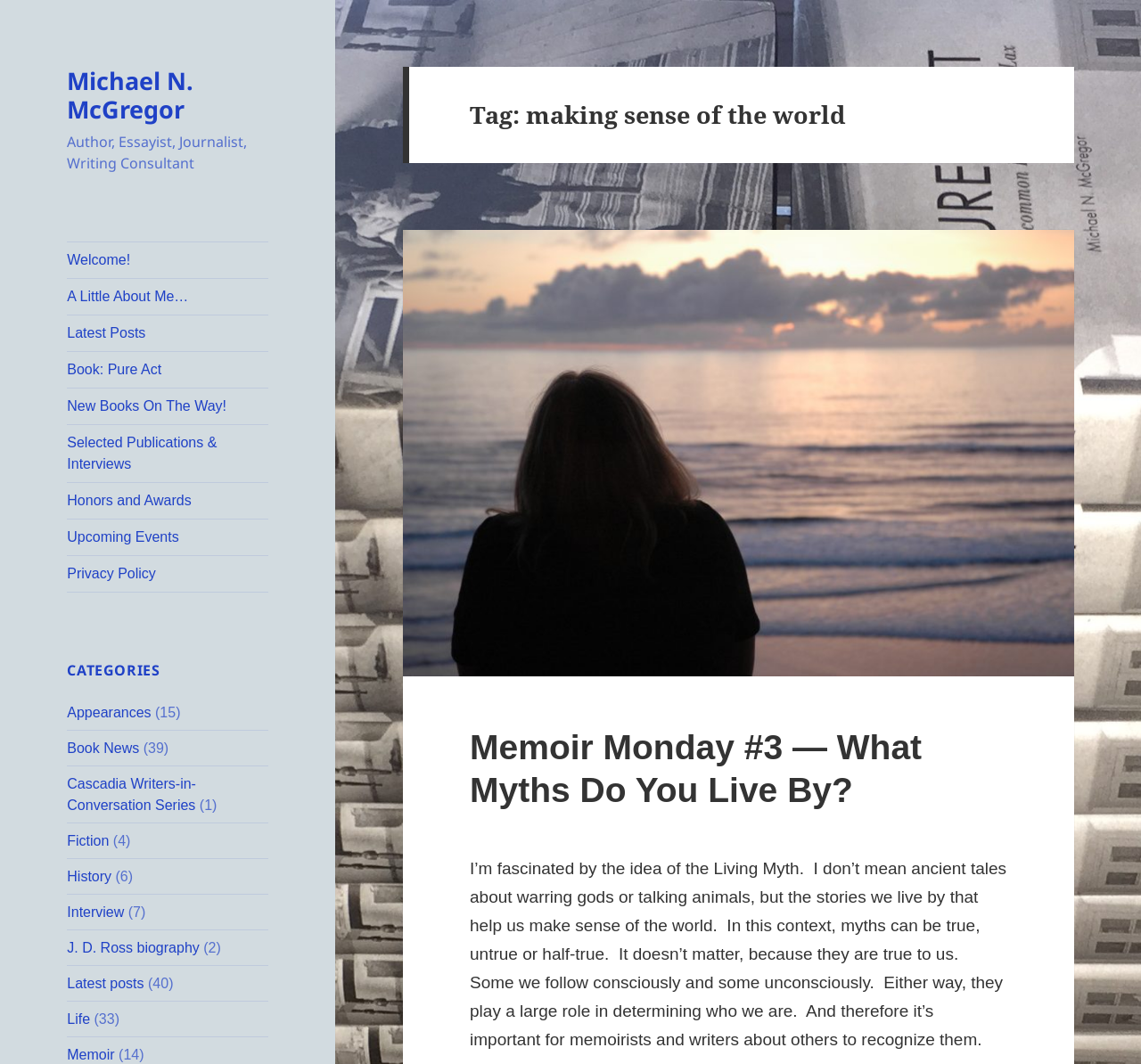Extract the main title from the webpage.

Tag: making sense of the world